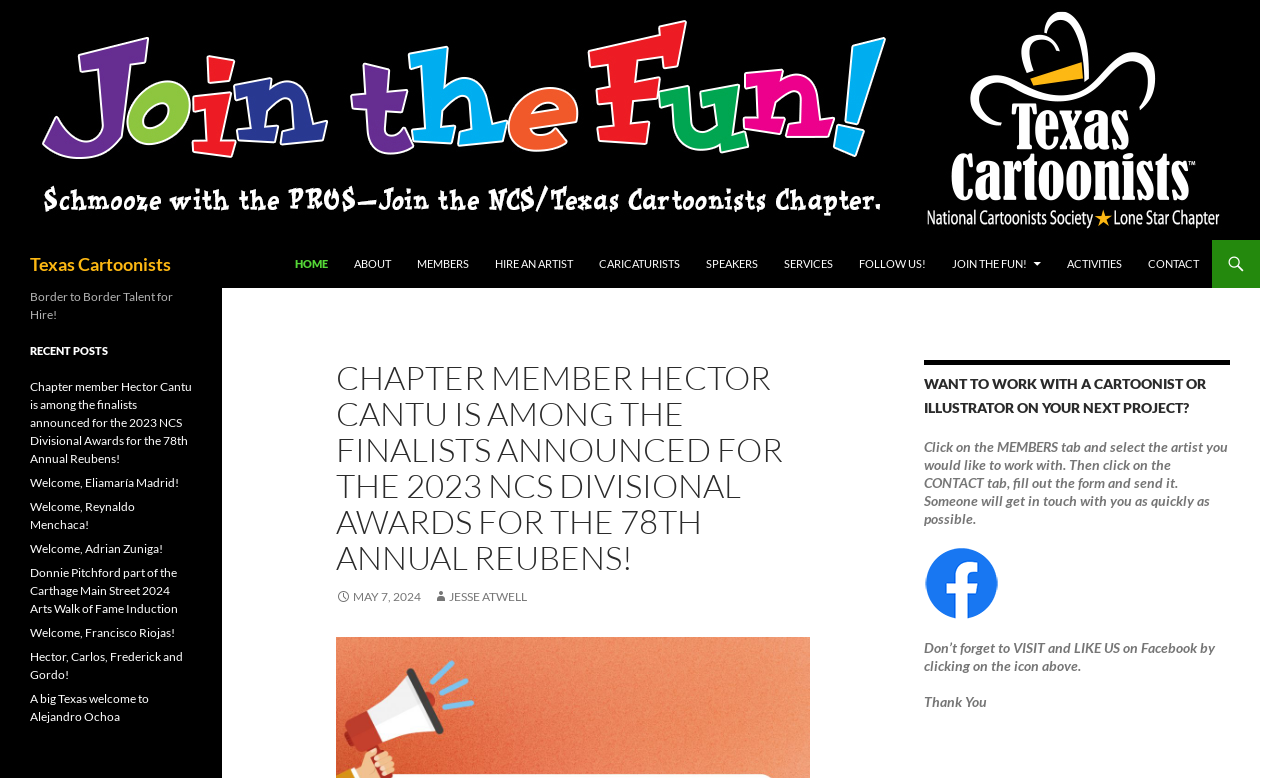Give the bounding box coordinates for this UI element: "Contact". The coordinates should be four float numbers between 0 and 1, arranged as [left, top, right, bottom].

[0.888, 0.308, 0.946, 0.37]